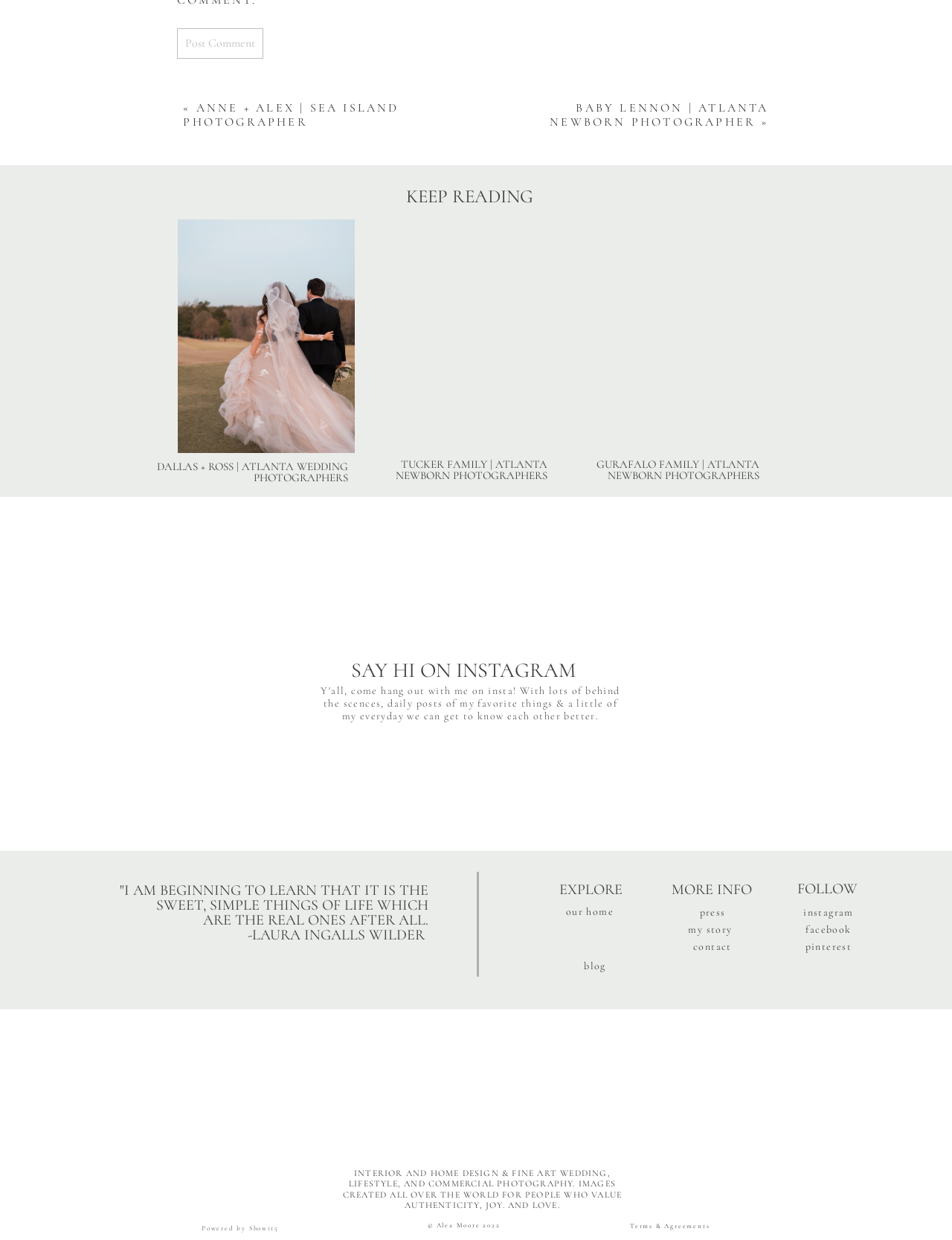Provide a short, one-word or phrase answer to the question below:
What is the name of the photographer?

Alea Moore